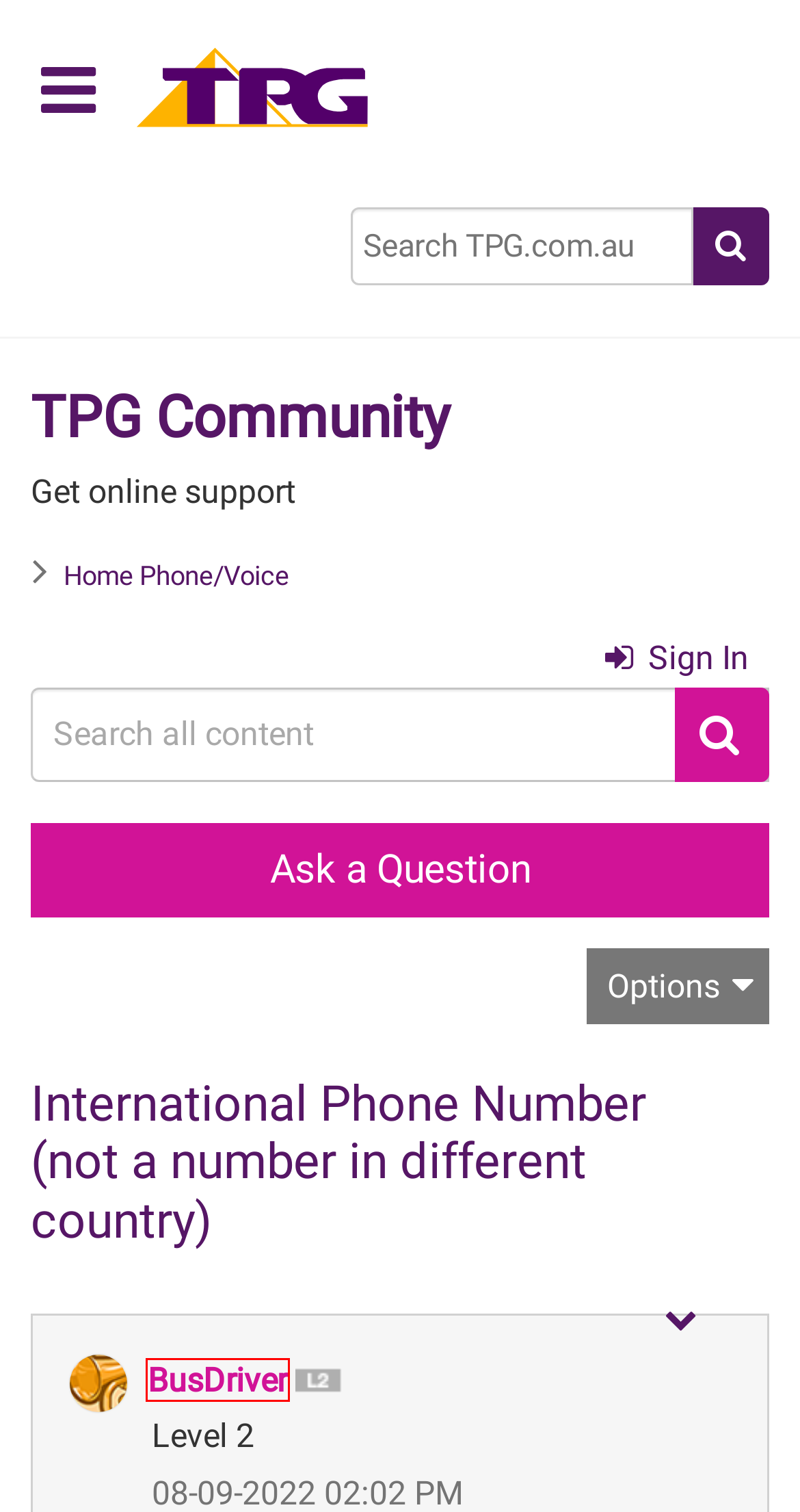Given a screenshot of a webpage with a red bounding box highlighting a UI element, choose the description that best corresponds to the new webpage after clicking the element within the red bounding box. Here are your options:
A. TPG Privacy Policy
B. TPG Community - Ask, answer and talk about our products
C. Sign In to TPG Community - TPG Community
D. About BusDriver - TPG Community
E. About us and our services | TPG
F. Re: International Phone Number (not a number in different country) - TPG Community
G. TPG Service Description and Terms & Conditions
H. 5G Home Broadband Internet Plans | TPG

D